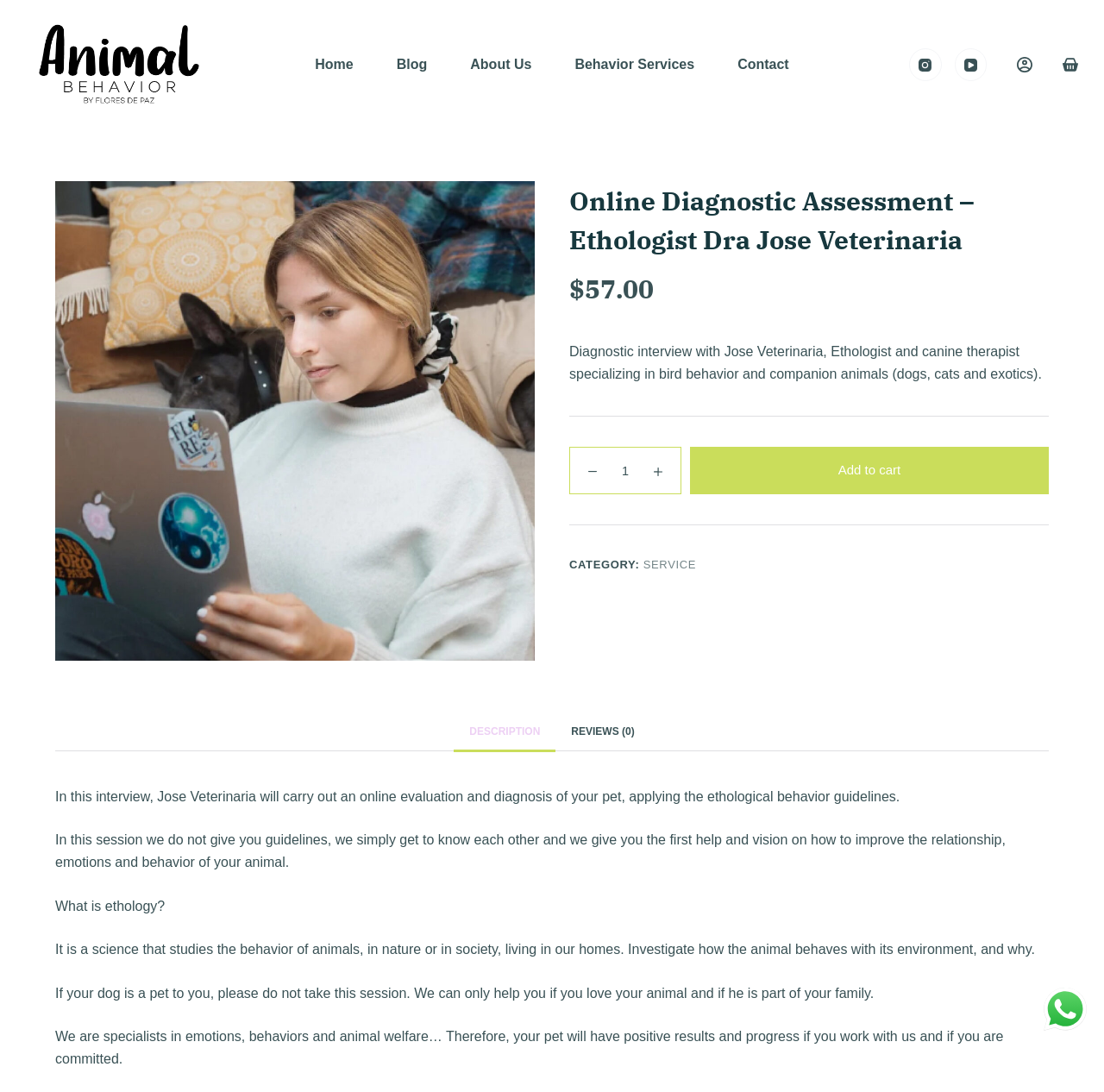Detail the various sections and features of the webpage.

This webpage is about an online diagnostic assessment service provided by Ethologist Dra Jose Veterinaria, specializing in bird behavior and companion animals. At the top, there is a navigation menu with links to "Home", "Blog", "About Us", "Behavior Services", and "Contact". Below the menu, there are social media links to Instagram and YouTube, as well as links to "Login" and "Shopping cart".

The main content area is divided into two sections. On the left, there is an image with a heading "Online Diagnostic Assessment – Ethologist Dra Jose Veterinaria" and a paragraph describing the service. Below this, there is a section with a product quantity spinner, an "Add to cart" button, and some text describing the category of the service.

On the right, there is a tab list with two tabs: "DESCRIPTION" and "REVIEWS (0)". The "DESCRIPTION" tab is selected by default and contains three paragraphs of text describing the online evaluation and diagnosis service, what ethology is, and the requirements for taking the session. There are no reviews available.

At the bottom of the page, there is a "WhatsApp us" button with an image.